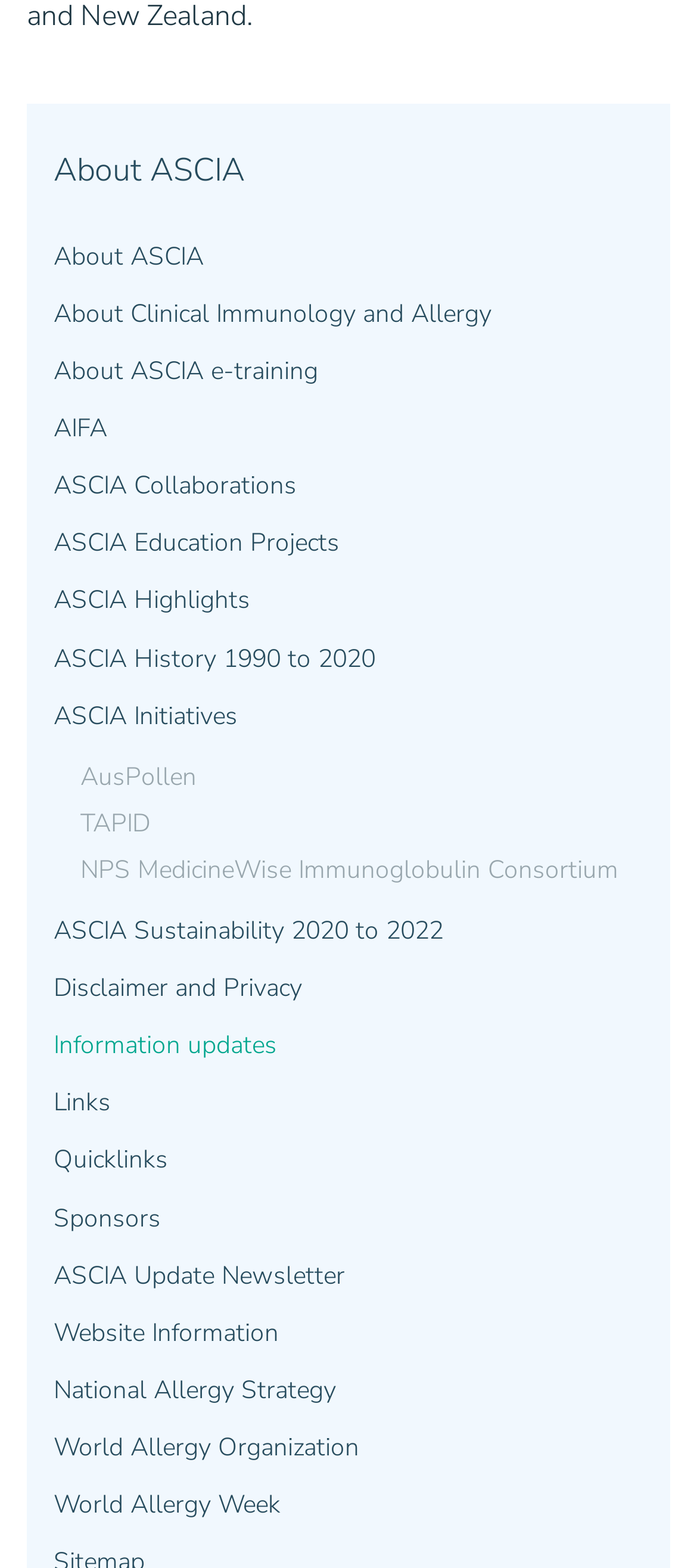Identify the bounding box coordinates of the element that should be clicked to fulfill this task: "Learn about ASCIA Collaborations". The coordinates should be provided as four float numbers between 0 and 1, i.e., [left, top, right, bottom].

[0.077, 0.292, 0.962, 0.329]